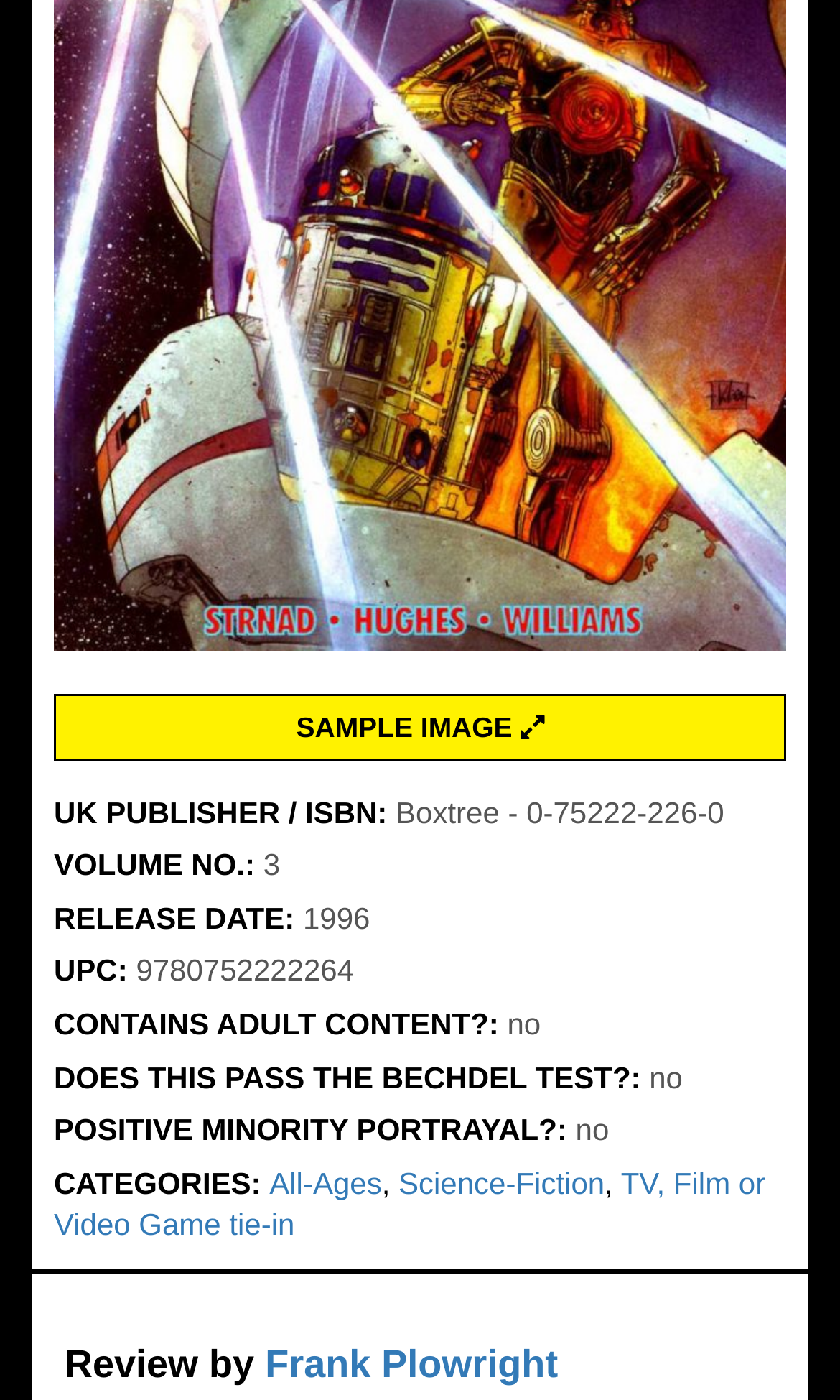Provide a thorough and detailed response to the question by examining the image: 
What is the release date of the book?

I found the answer by looking at the 'RELEASE DATE:' section, where it says '1996'.